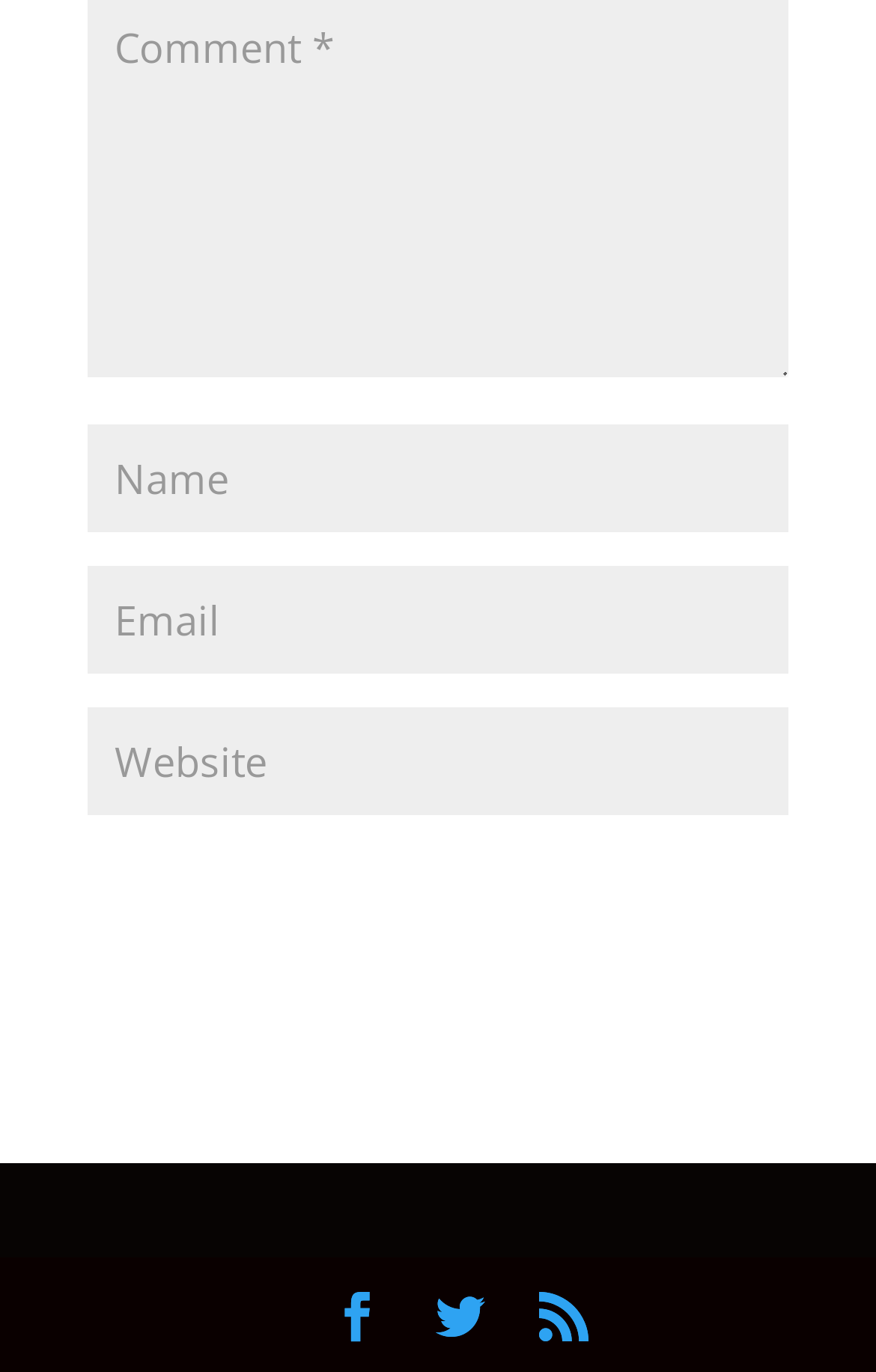Find the bounding box coordinates of the clickable region needed to perform the following instruction: "Input your email". The coordinates should be provided as four float numbers between 0 and 1, i.e., [left, top, right, bottom].

[0.1, 0.412, 0.9, 0.49]